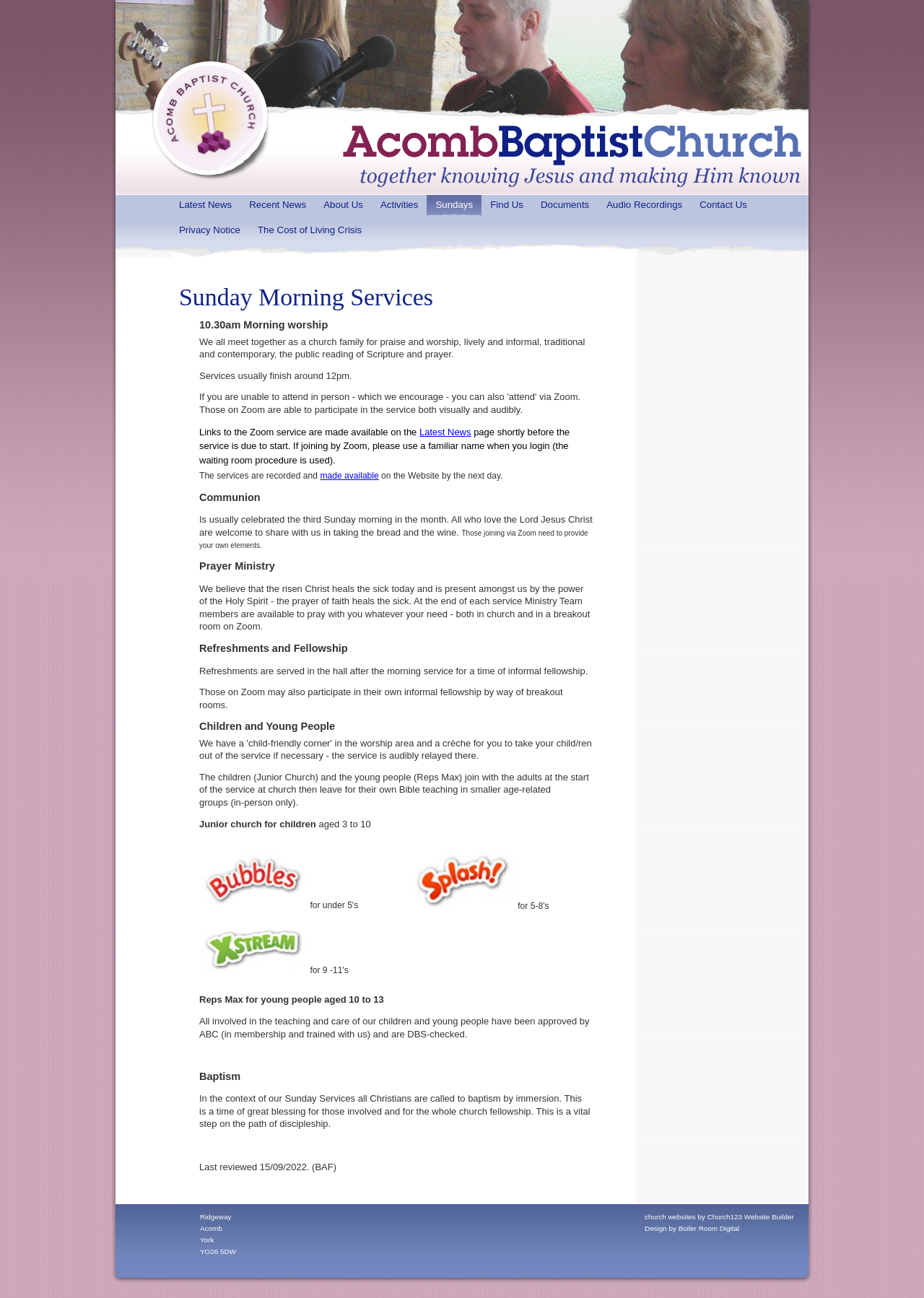Based on the element description The Cost of Living Crisis, identify the bounding box of the UI element in the given webpage screenshot. The coordinates should be in the format (top-left x, top-left y, bottom-right x, bottom-right y) and must be between 0 and 1.

[0.279, 0.173, 0.391, 0.182]